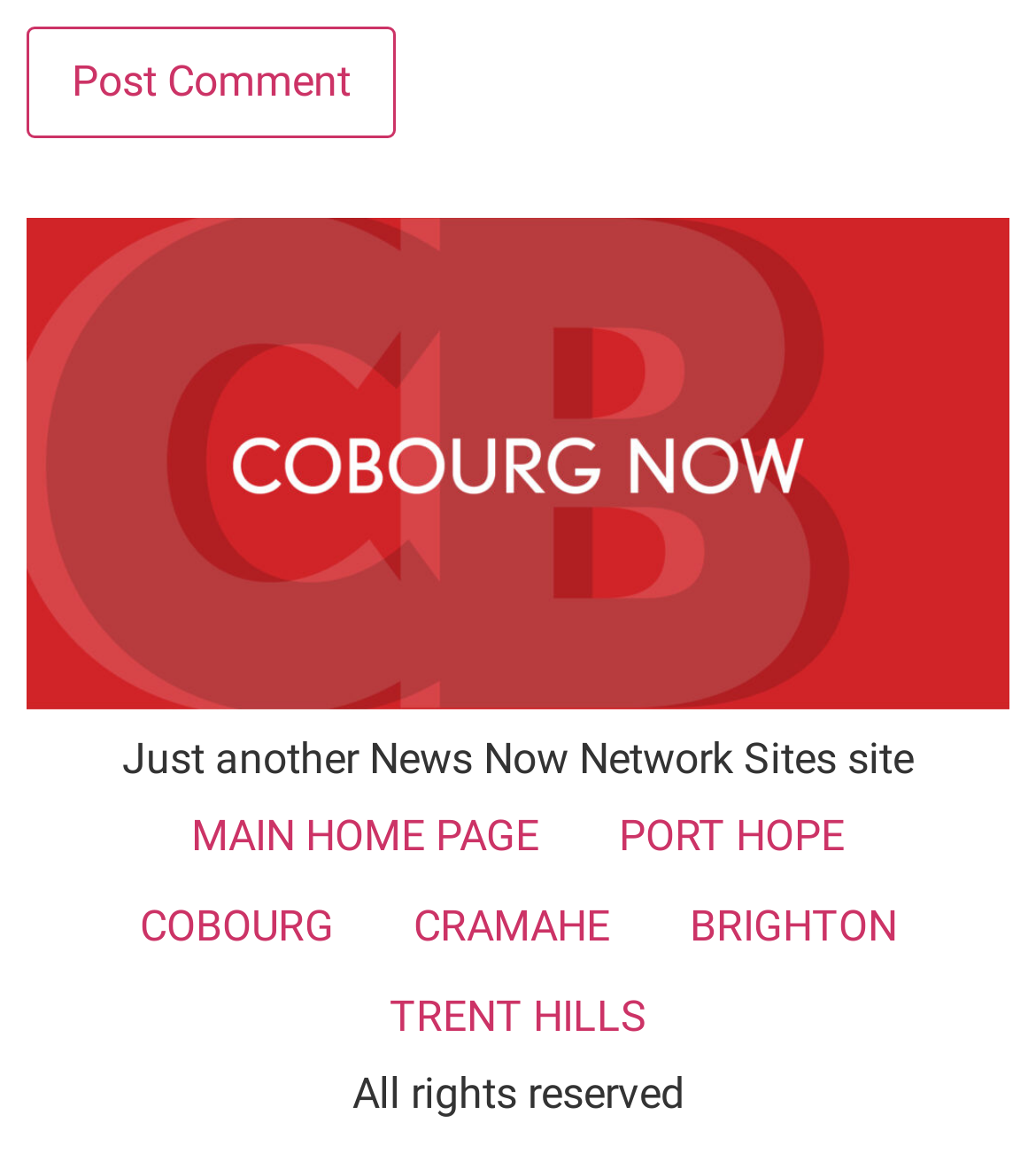How many locations are listed in the main menu and the secondary menu?
Please provide a single word or phrase based on the screenshot.

6